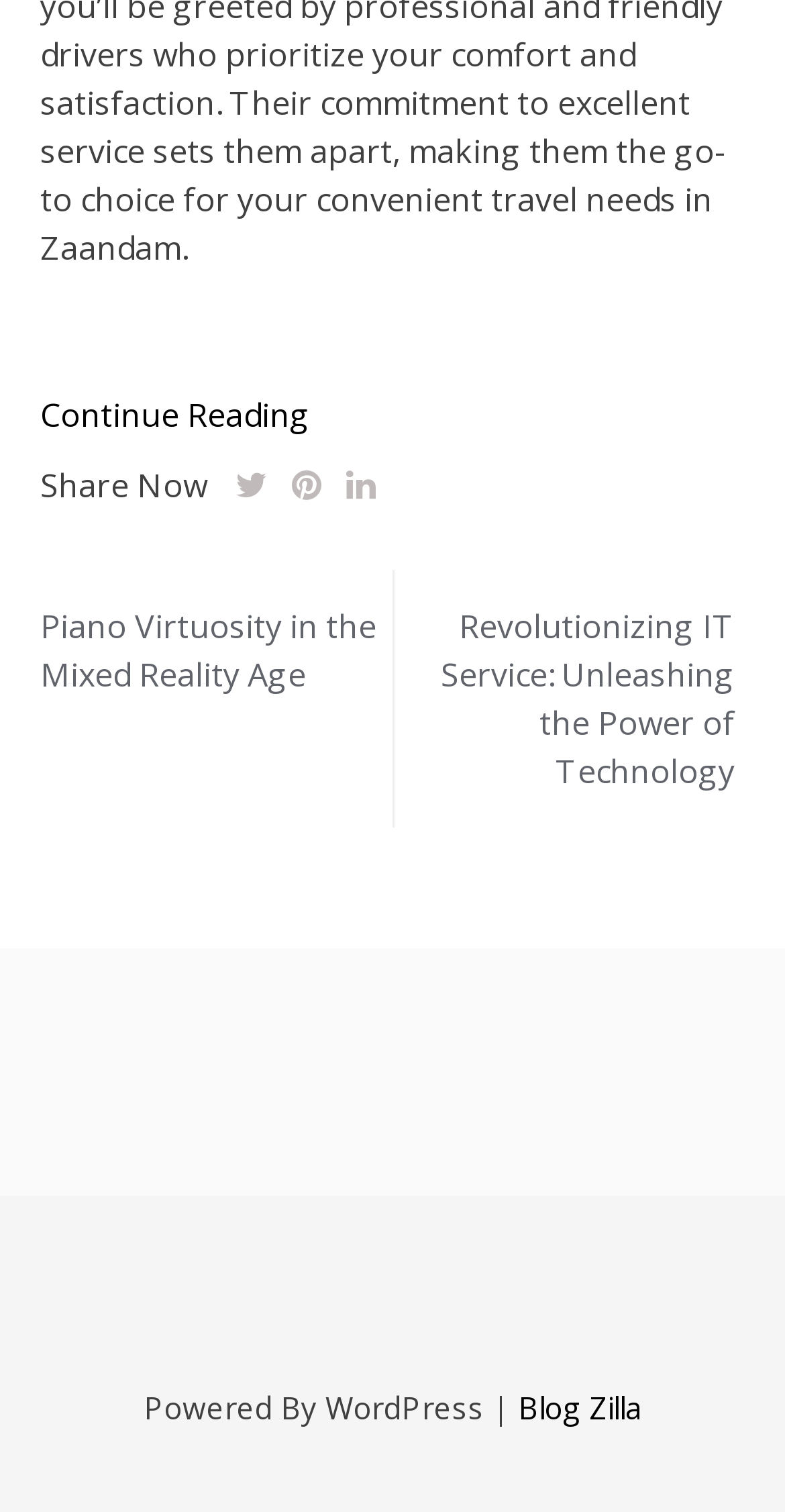What is the text of the first link in the footer?
Look at the image and answer the question using a single word or phrase.

Continue Reading